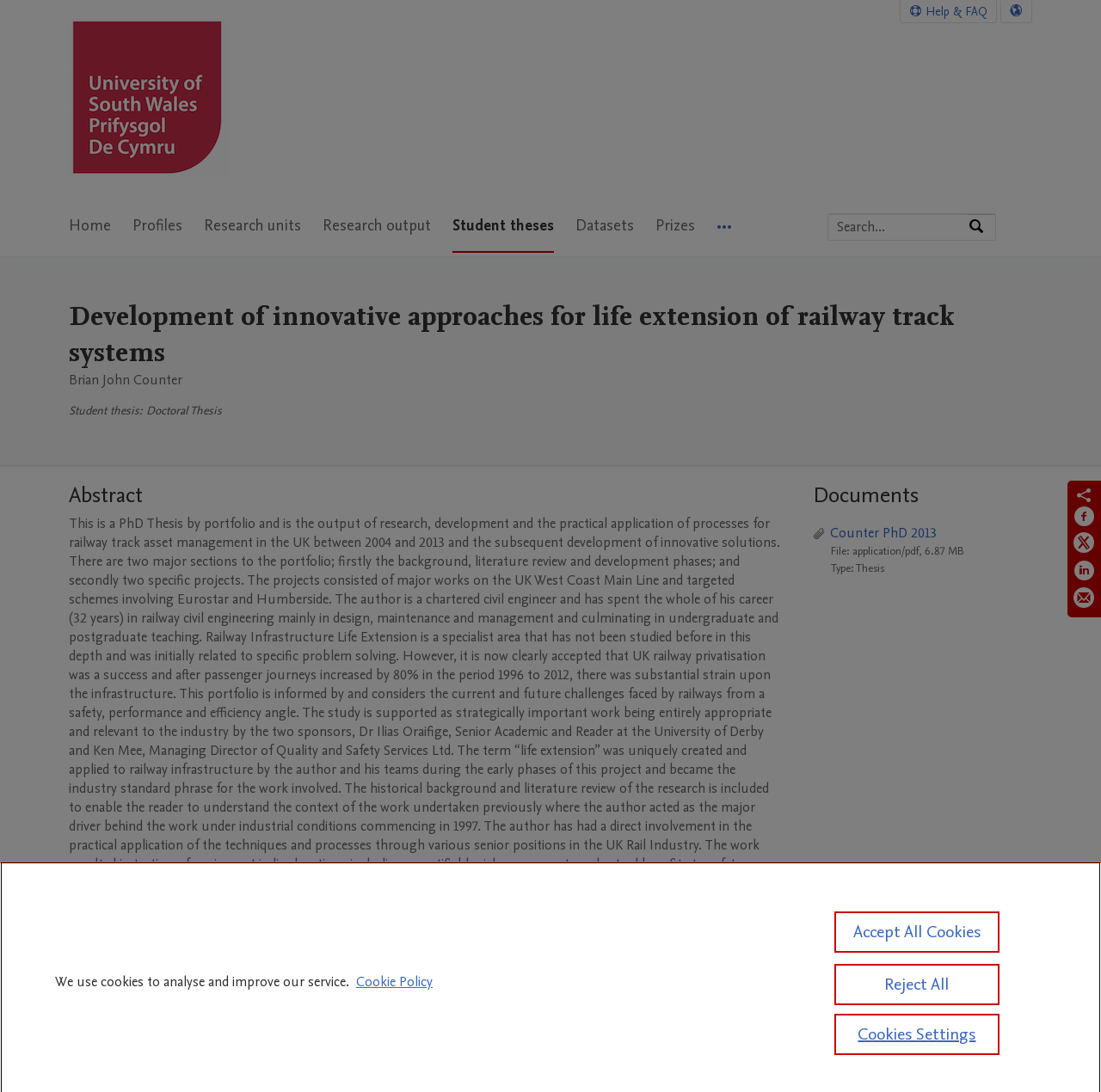Find the bounding box coordinates of the element to click in order to complete this instruction: "Search for something in the search box". The bounding box coordinates must be four float numbers between 0 and 1, denoted as [left, top, right, bottom].

None